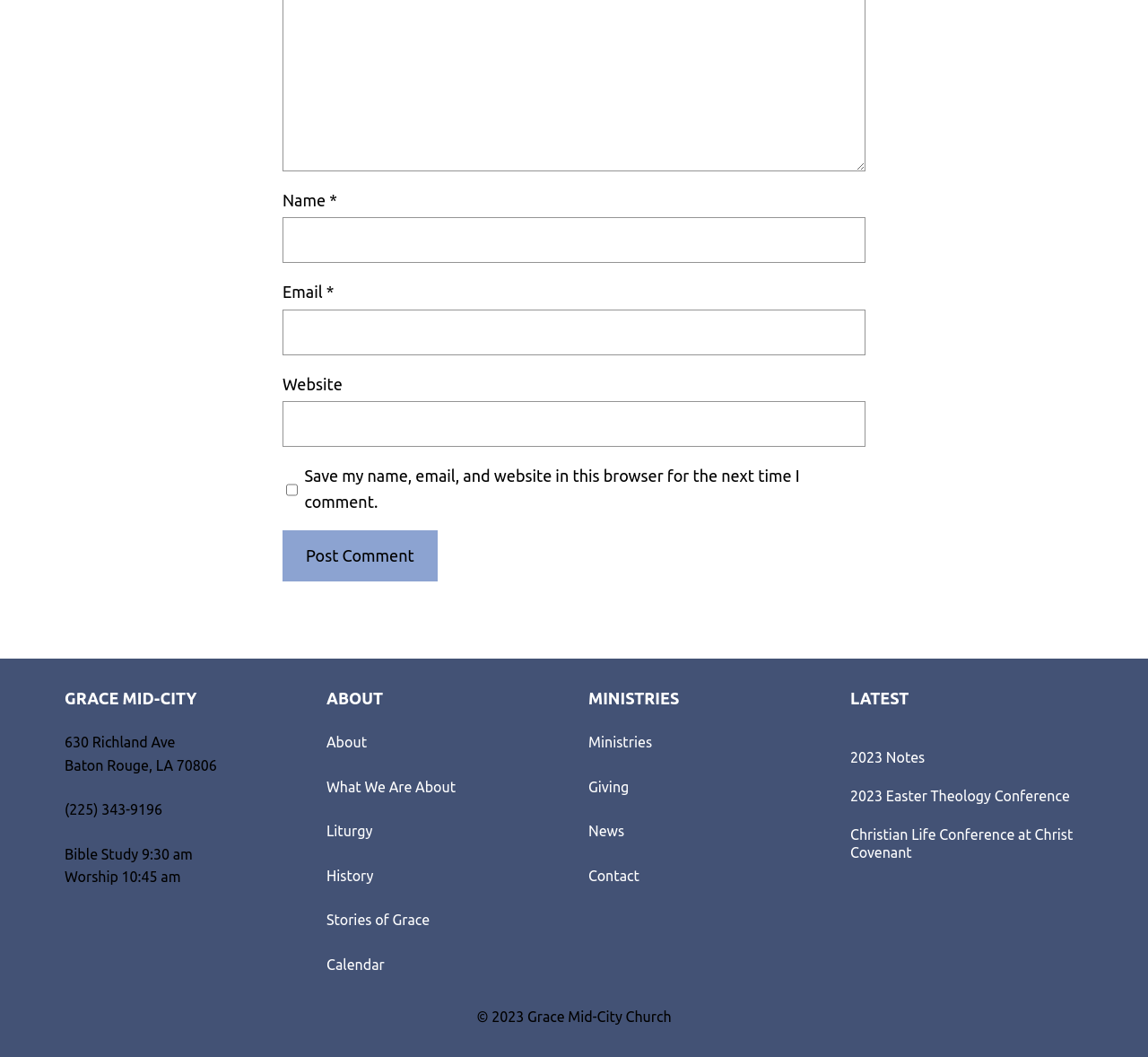Indicate the bounding box coordinates of the element that must be clicked to execute the instruction: "Read the 2023 Notes". The coordinates should be given as four float numbers between 0 and 1, i.e., [left, top, right, bottom].

[0.741, 0.709, 0.806, 0.725]